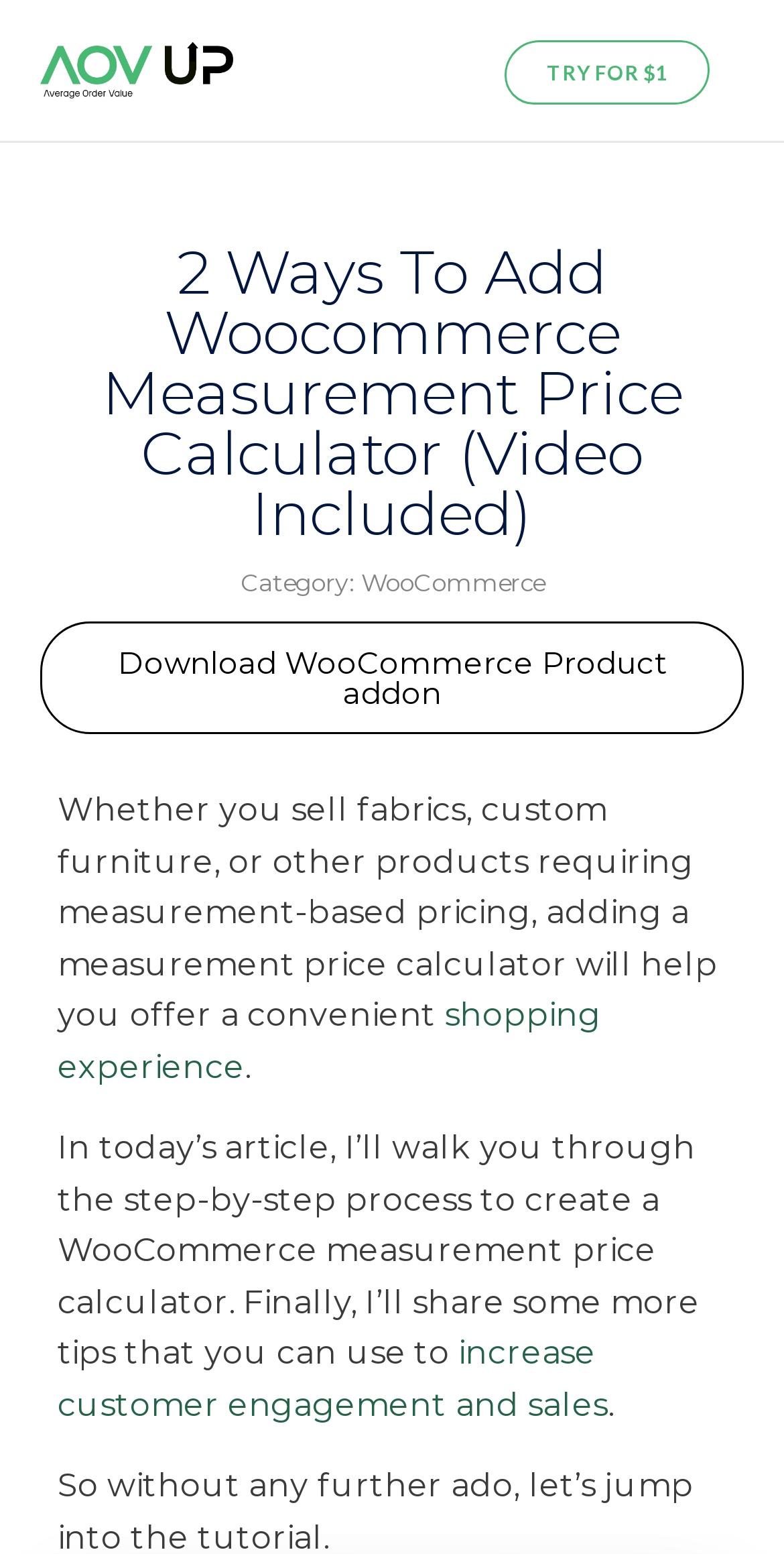What is the primary heading on this webpage?

2 Ways To Add Woocommerce Measurement Price Calculator (Video Included)